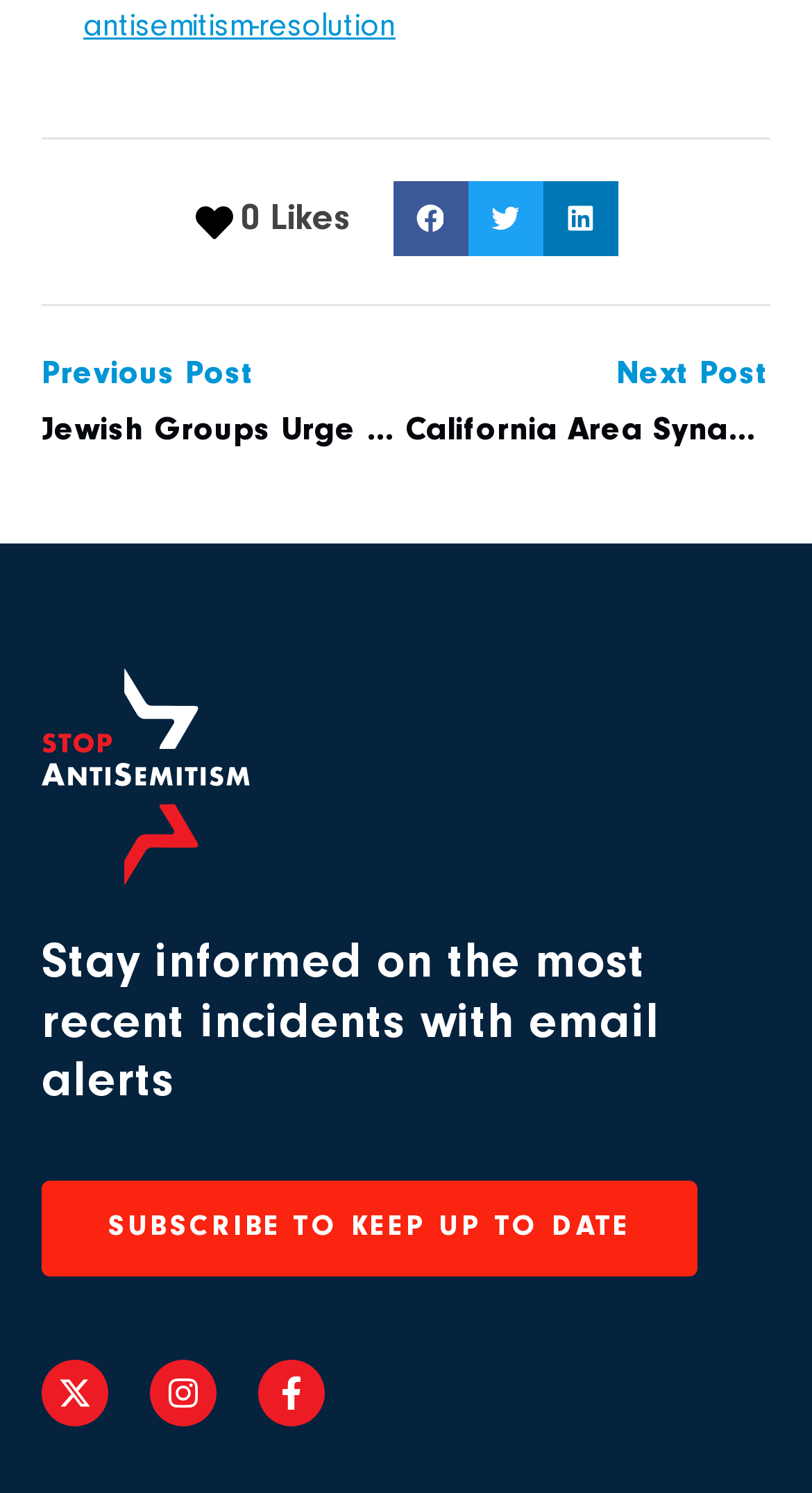How many social media links are there?
Based on the image, provide a one-word or brief-phrase response.

3